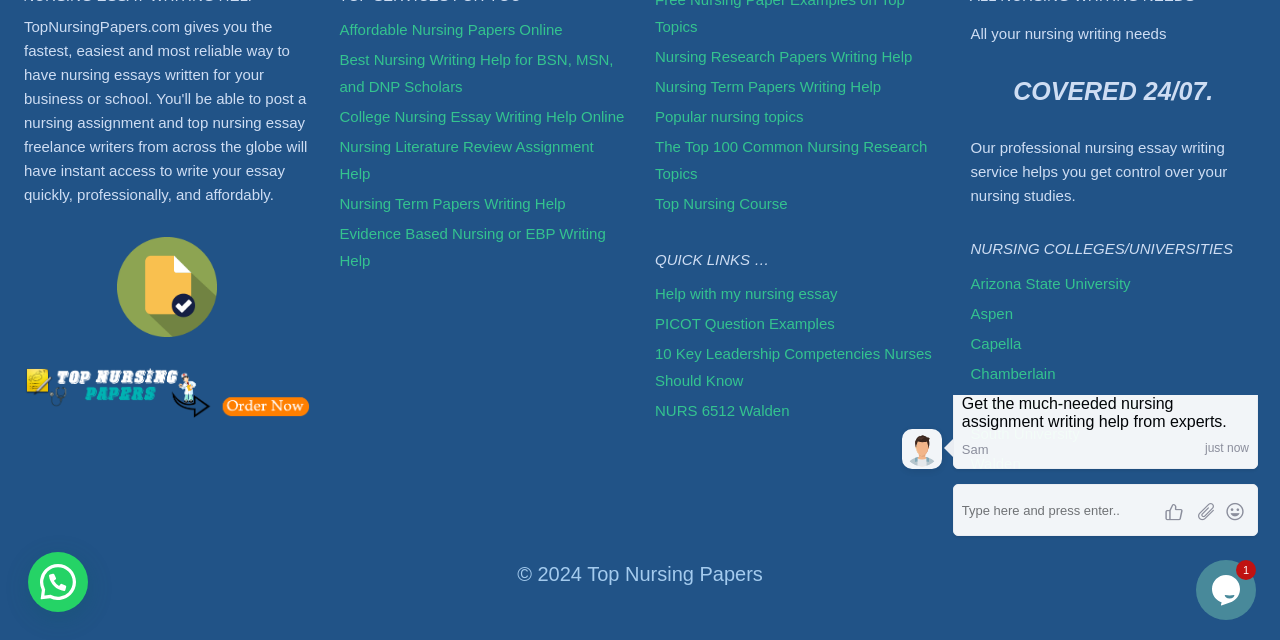Identify the bounding box for the UI element described as: "South University". The coordinates should be four float numbers between 0 and 1, i.e., [left, top, right, bottom].

[0.758, 0.653, 0.981, 0.7]